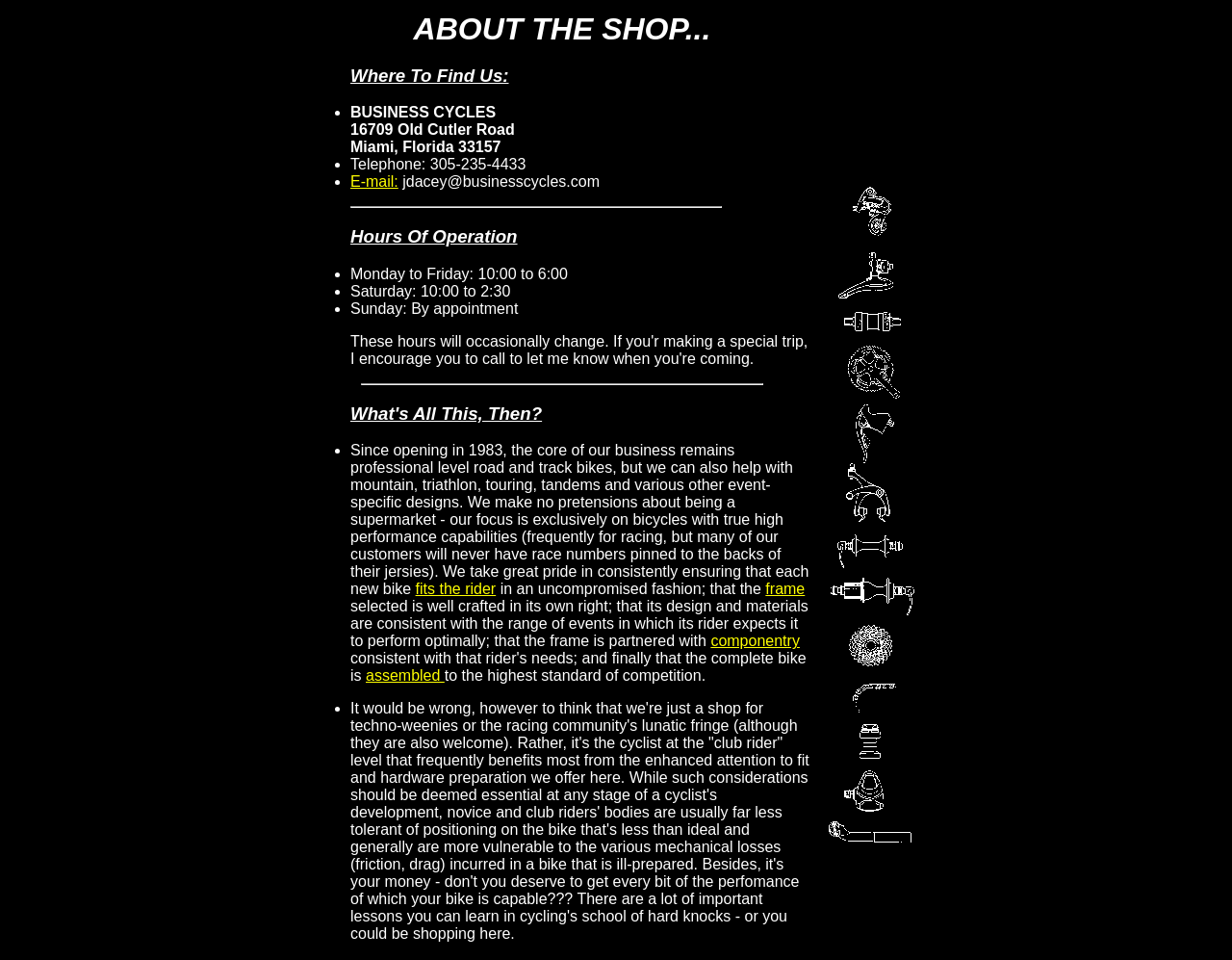Give a succinct answer to this question in a single word or phrase: 
What is the focus of Business Cycles?

High-performance bicycles